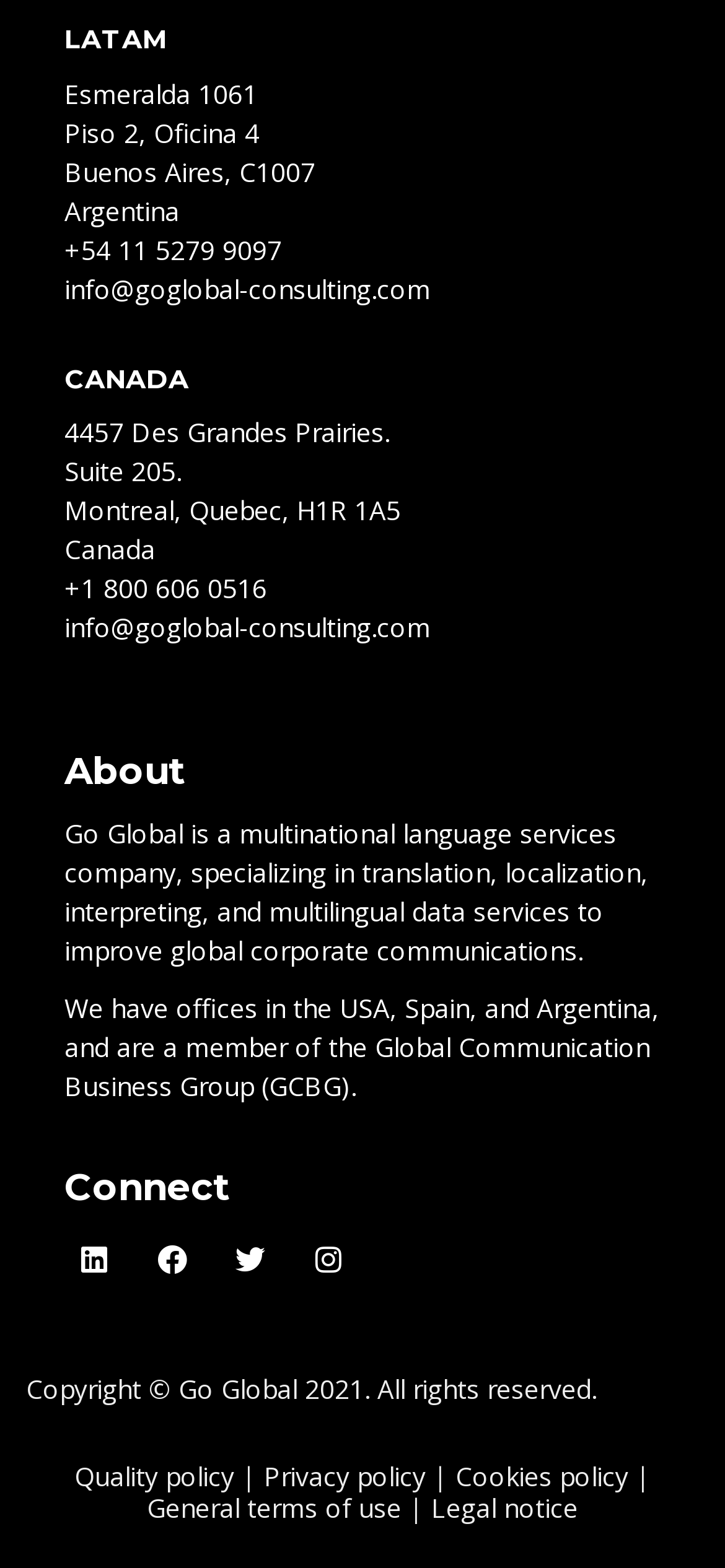Analyze the image and answer the question with as much detail as possible: 
What social media platforms can you connect with Go Global on?

The 'Connect' section provides links to Go Global's social media profiles on Linkedin, Facebook, Twitter, and Instagram.